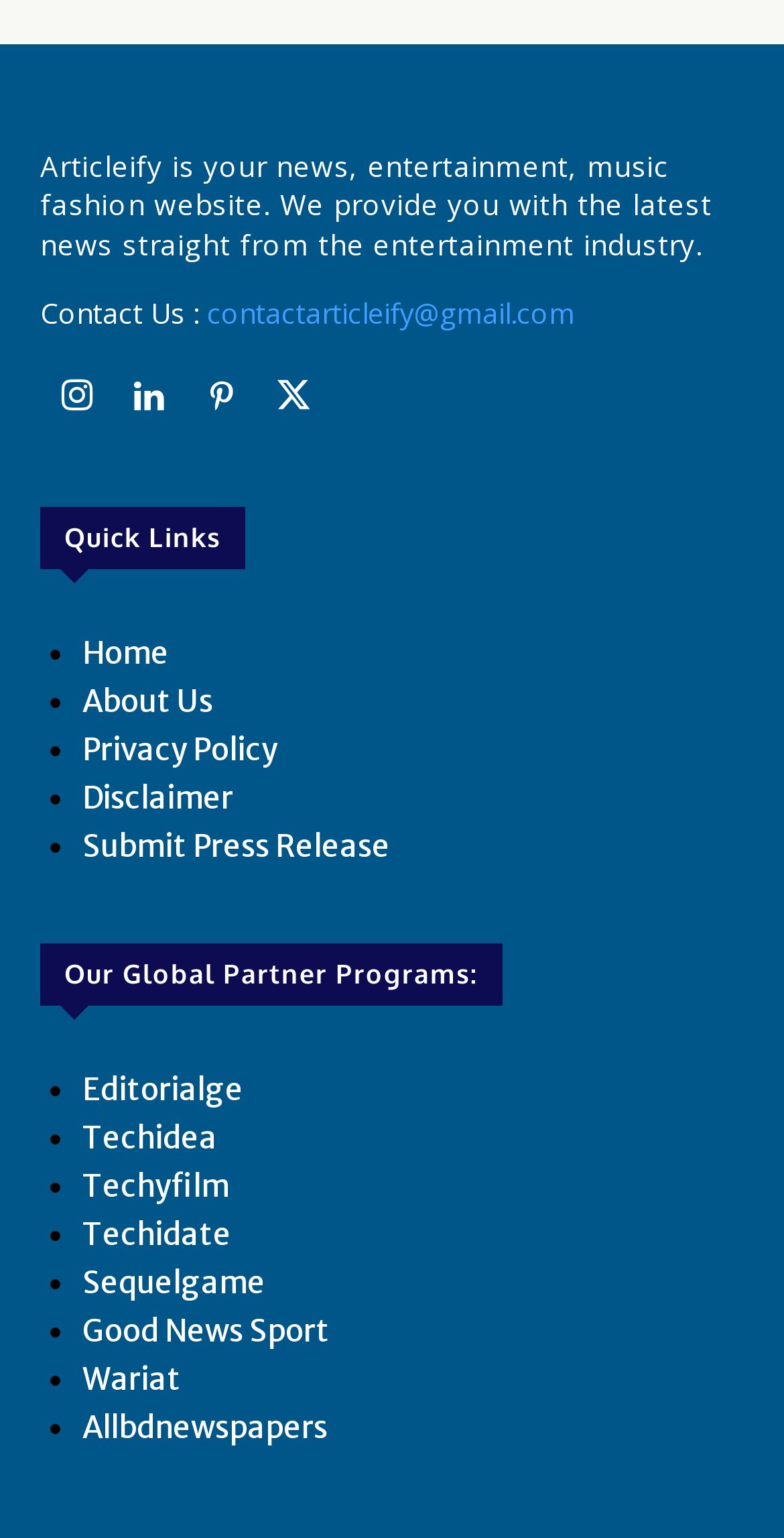Find the bounding box coordinates for the area that should be clicked to accomplish the instruction: "Visit the Good News Sport partner program".

[0.105, 0.852, 0.421, 0.877]